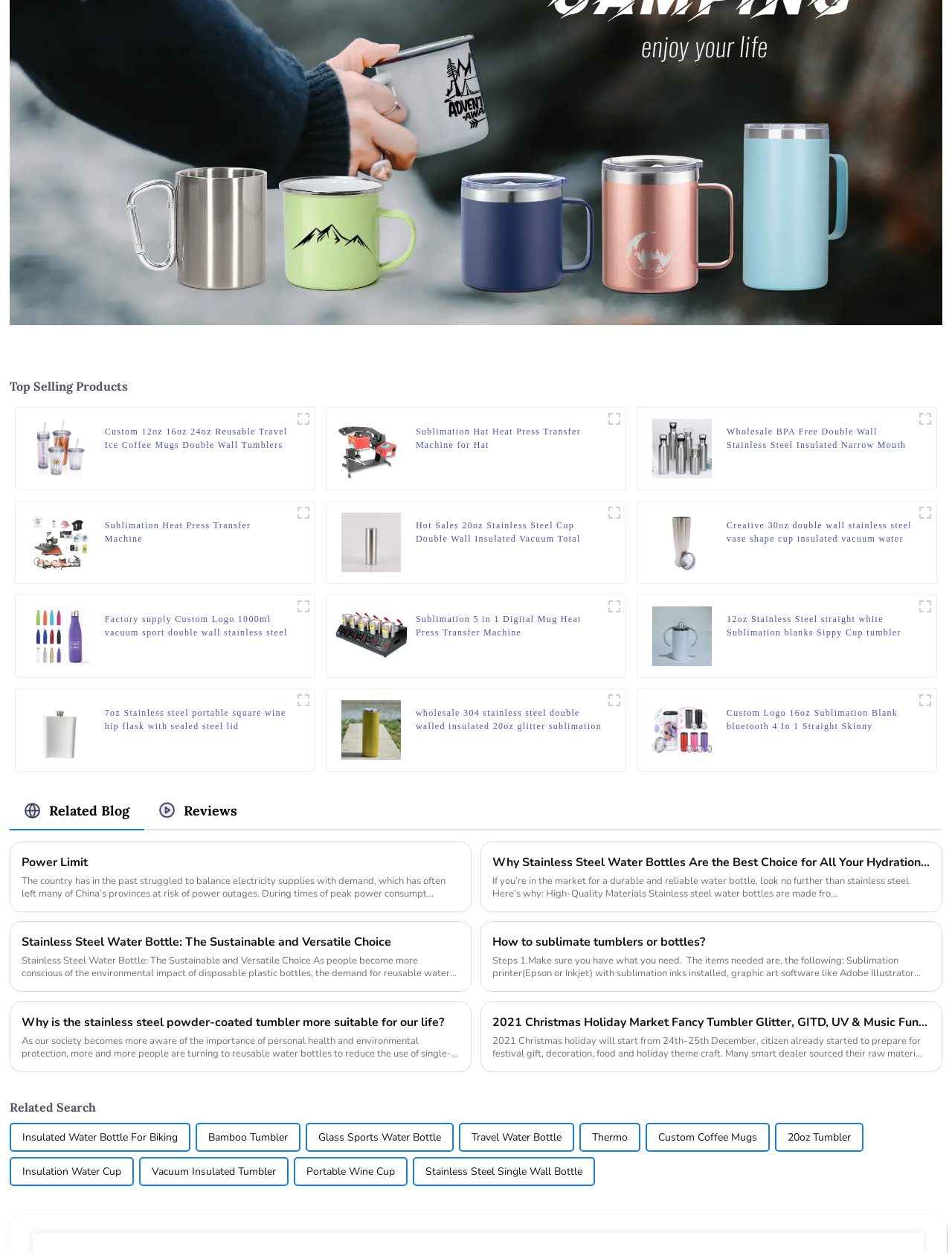Kindly determine the bounding box coordinates of the area that needs to be clicked to fulfill this instruction: "Explore the 'Wholesale BPA Free Double Wall Stainless Steel Insulated Narrow Mouth Sports Custom Water Drink Bottles with Bamboo Lid' product".

[0.763, 0.339, 0.96, 0.361]